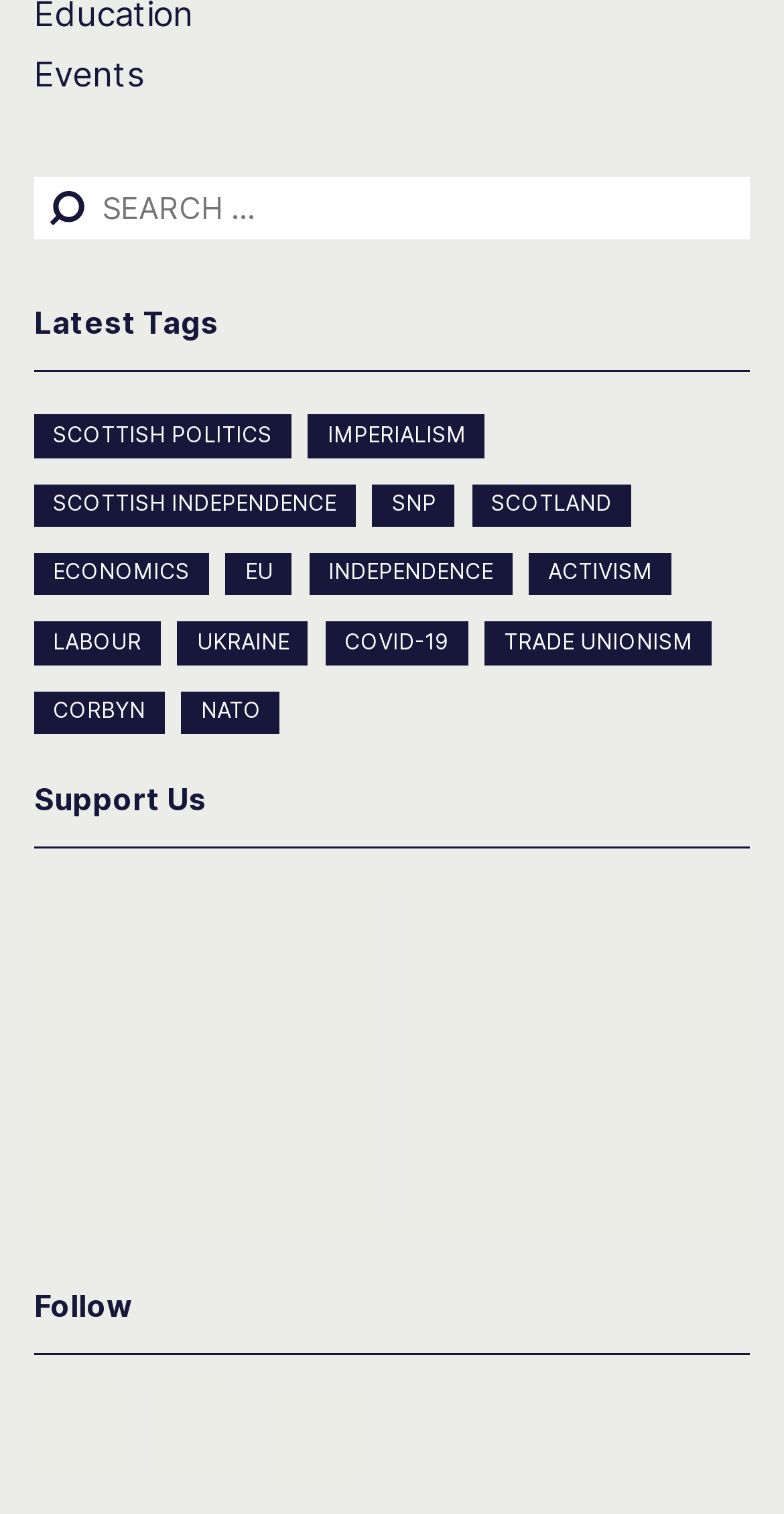Please find the bounding box coordinates of the element that must be clicked to perform the given instruction: "Search for something". The coordinates should be four float numbers from 0 to 1, i.e., [left, top, right, bottom].

[0.044, 0.118, 0.956, 0.158]